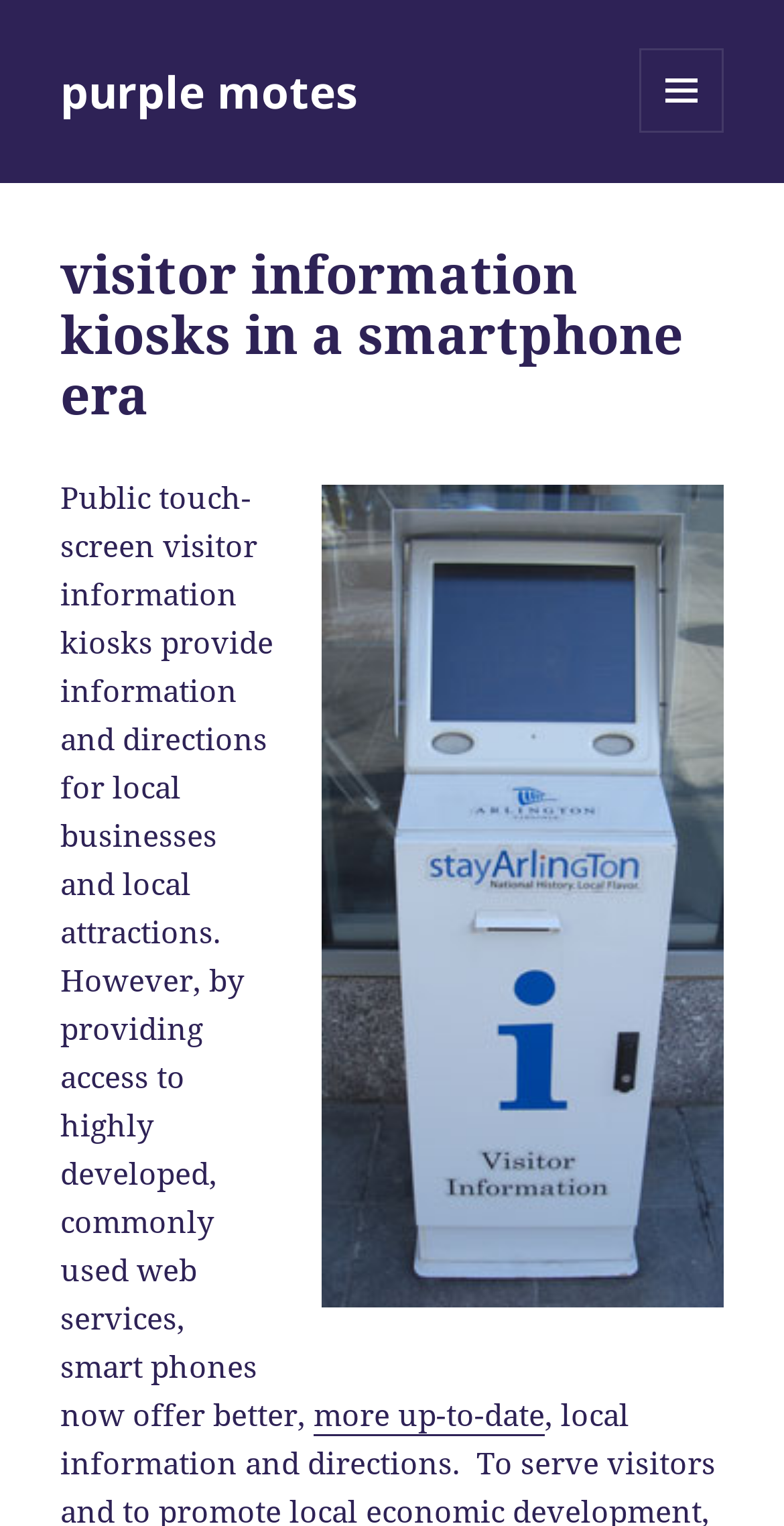Can you give a detailed response to the following question using the information from the image? What can be accessed through public kiosks?

I deduced this answer by reading the StaticText element that explains the purpose of public kiosks, which is to provide information and directions for local businesses and local attractions.